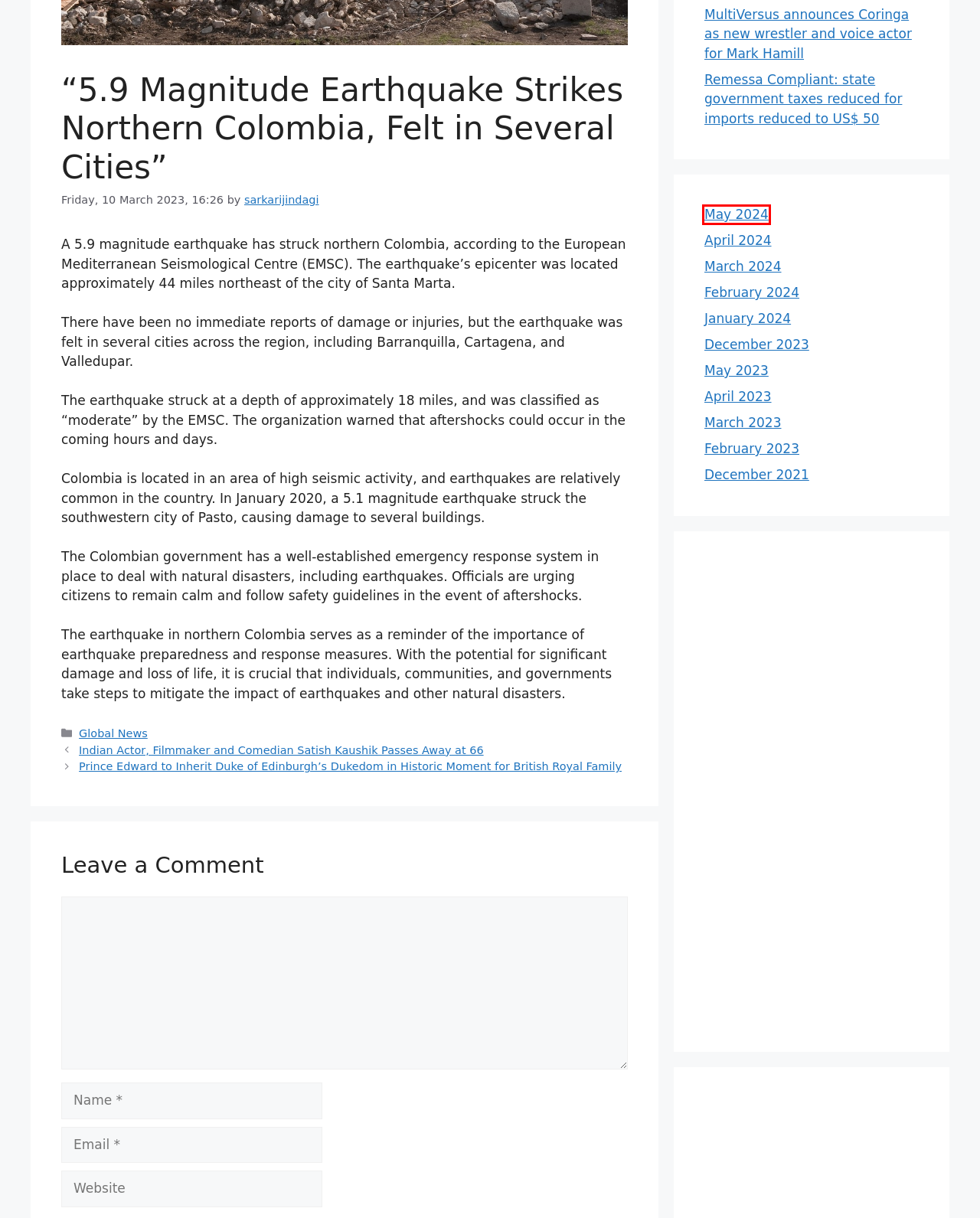You are presented with a screenshot of a webpage containing a red bounding box around a particular UI element. Select the best webpage description that matches the new webpage after clicking the element within the bounding box. Here are the candidates:
A. Global News – Sarkarijindagi
B. May 2023 – Sarkarijindagi
C. March 2024 – Sarkarijindagi
D. February 2023 – Sarkarijindagi
E. December 2023 – Sarkarijindagi
F. May 2024 – Sarkarijindagi
G. April 2023 – Sarkarijindagi
H. February 2024 – Sarkarijindagi

F